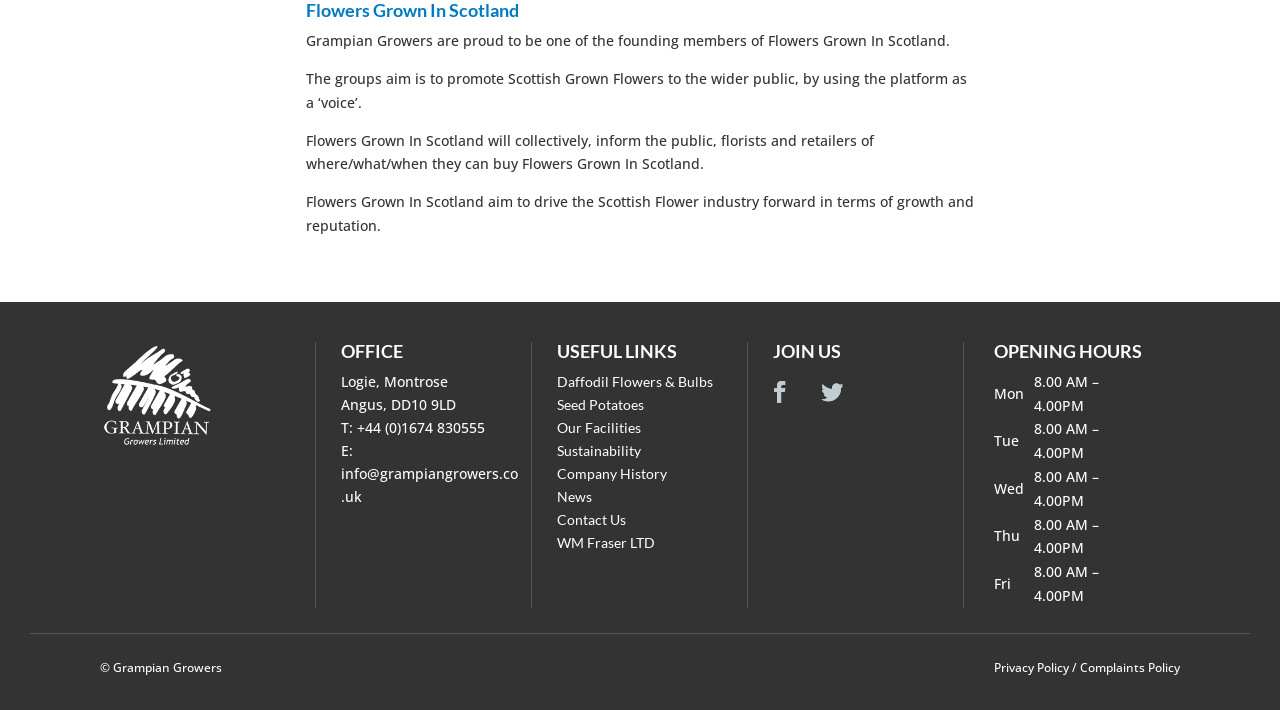Determine the bounding box coordinates of the UI element that matches the following description: "News". The coordinates should be four float numbers between 0 and 1 in the format [left, top, right, bottom].

[0.435, 0.687, 0.462, 0.711]